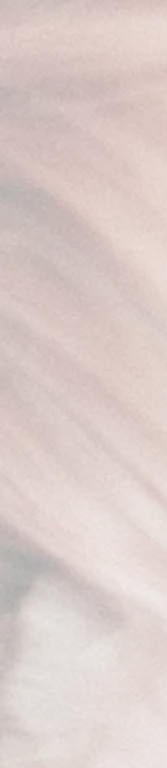What type of artistry is associated with the background?
Please respond to the question with a detailed and well-explained answer.

The caption states that the subtle texture of the background creates a serene and calming ambiance, reflecting the artistic essence often associated with creative fields like hair and make-up artistry.